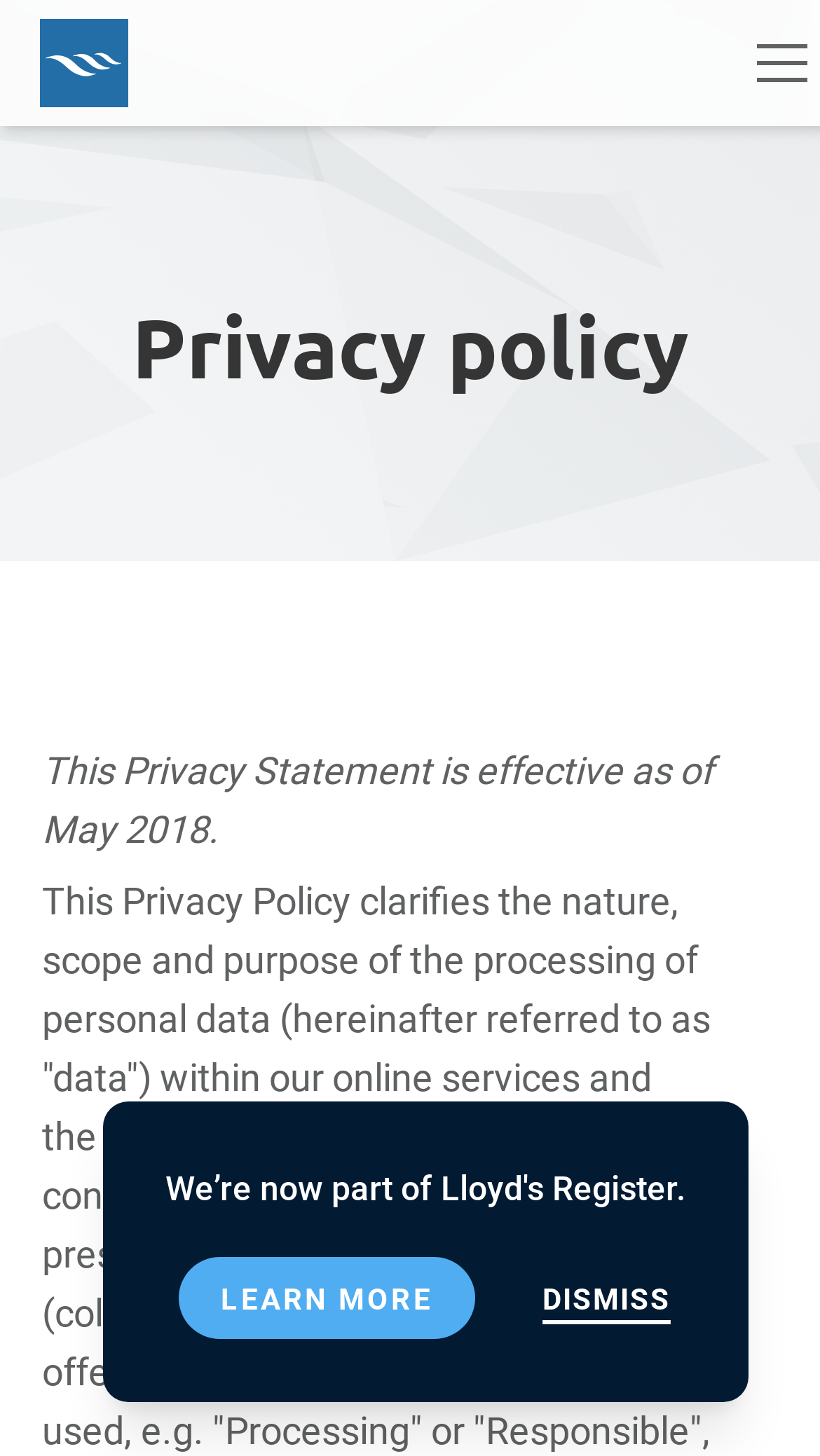Identify the bounding box of the UI element that matches this description: "alt="Hanseaticsoft Logo" title="Hanseaticsoft"".

[0.051, 0.0, 0.179, 0.087]